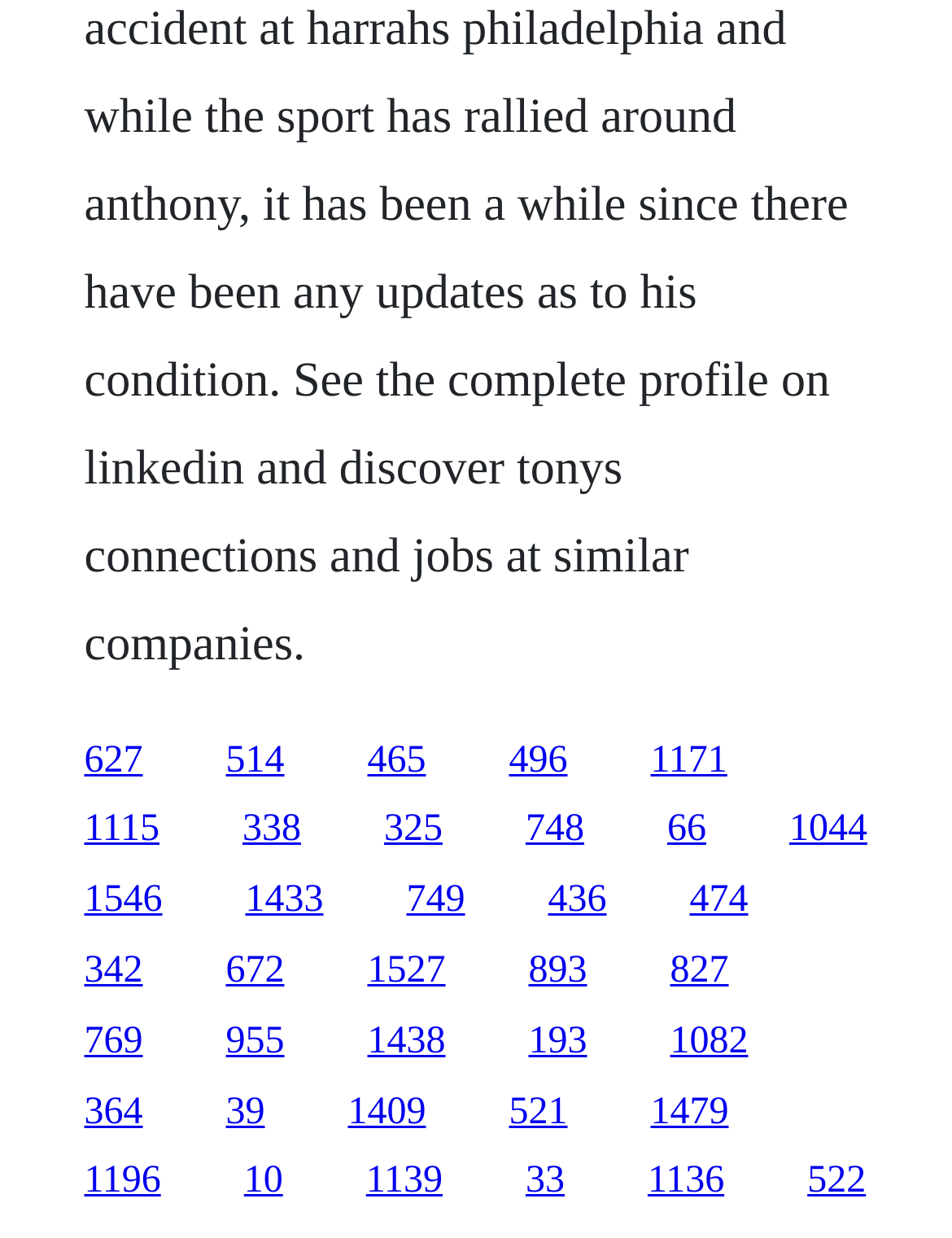Determine the bounding box coordinates for the clickable element required to fulfill the instruction: "click the link at the bottom left". Provide the coordinates as four float numbers between 0 and 1, i.e., [left, top, right, bottom].

[0.088, 0.938, 0.169, 0.971]